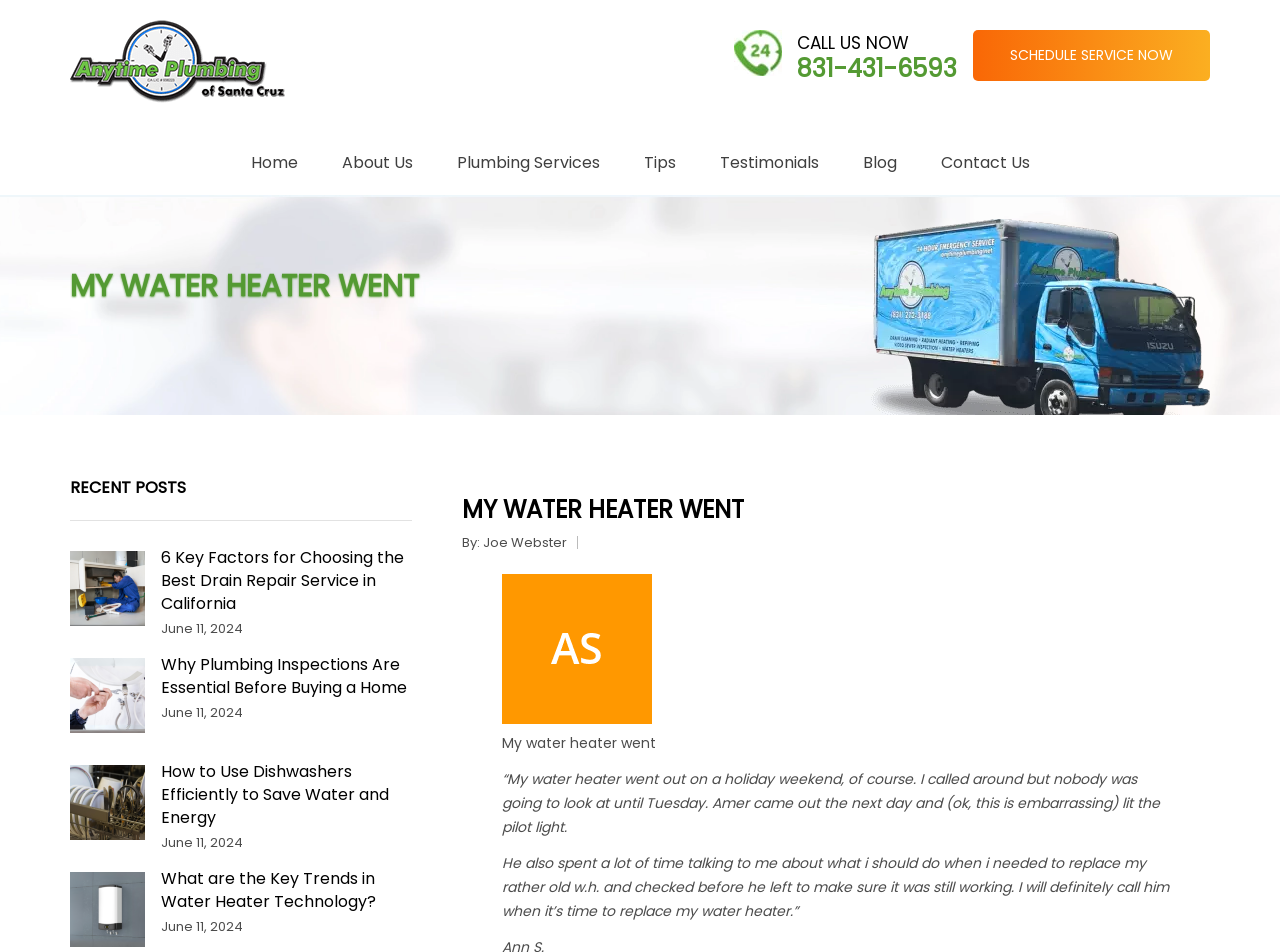Utilize the details in the image to give a detailed response to the question: What is the phone number to call for plumbing services?

I found the phone number by looking at the heading 'CALL US NOW' and the corresponding link '831-431-6593' which is located below it.